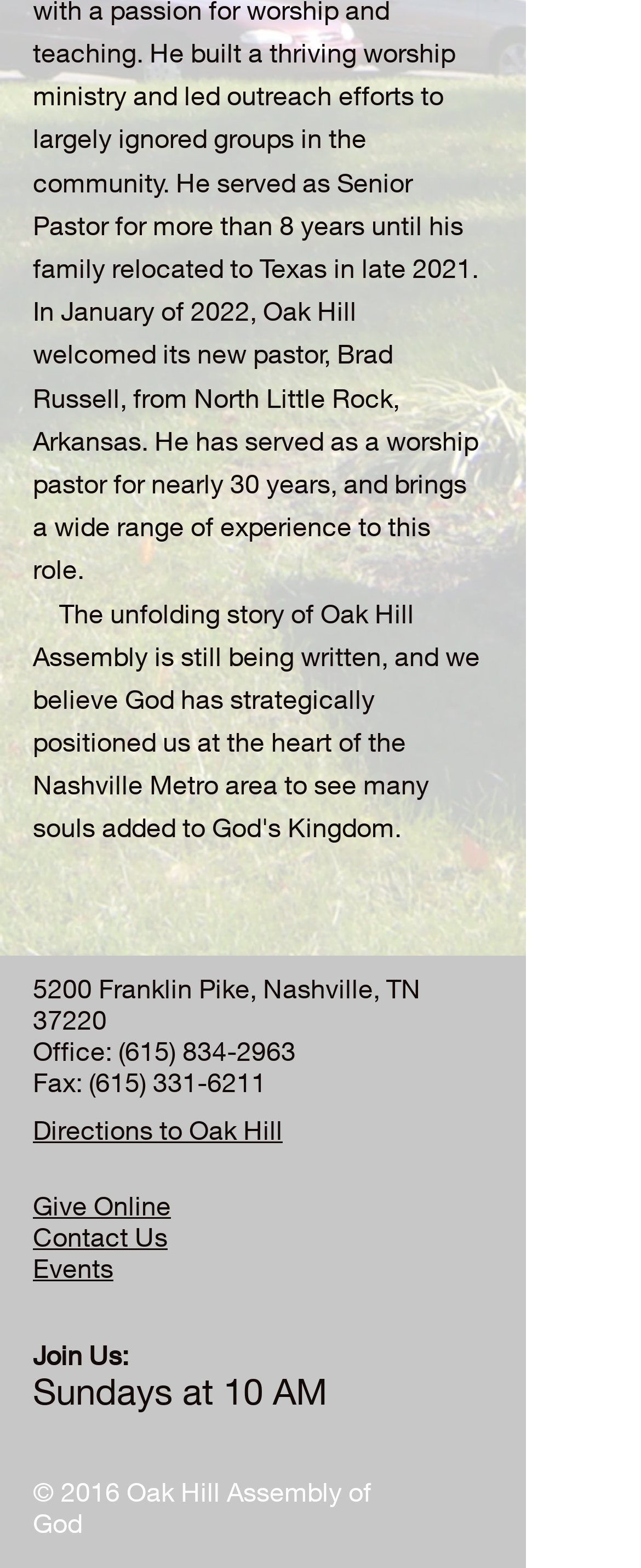What is the address of Oak Hill Assembly of God?
Based on the visual content, answer with a single word or a brief phrase.

5200 Franklin Pike, Nashville, TN 37220